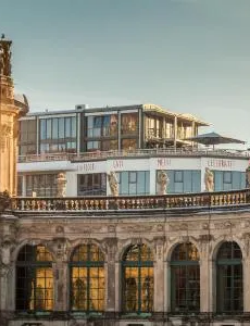Create an elaborate description of the image, covering every aspect.

The image showcases the elegant facade of the **Felix Suiten am Zwinger**, a prestigious 5-star hotel located in Dresden. The view captures the contemporary architecture of the hotel, which harmoniously contrasts with the historic buildings surrounding it. The hotel features large glass windows, allowing abundant natural light to illuminate its interior, and a charming terrace where guests can relax and take in the vibrant atmosphere of the city. Known for its luxurious accommodations and excellent amenities, the Felix Suiten offers a perfect blend of modern comfort and historical charm.